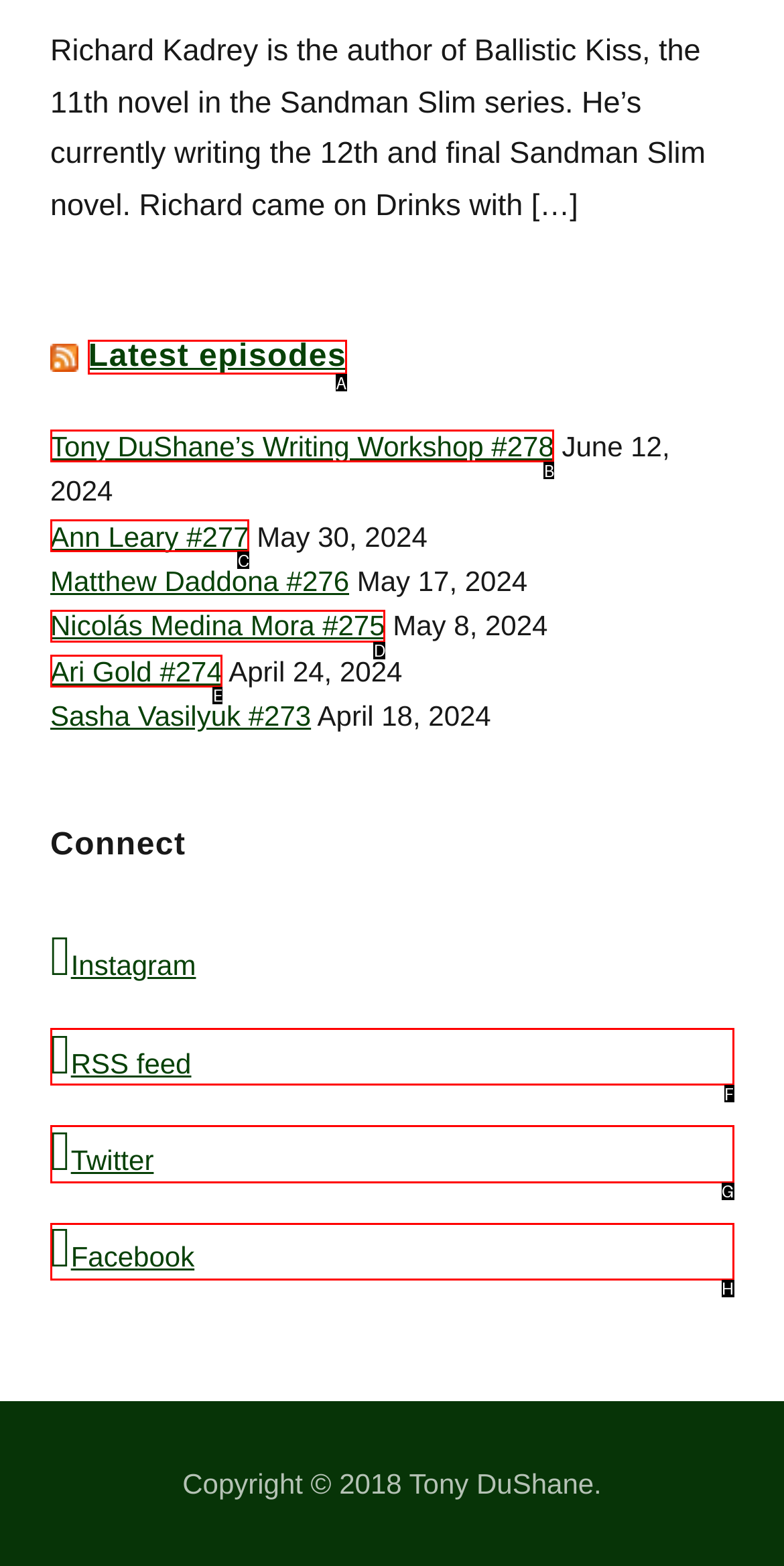From the available choices, determine which HTML element fits this description: MIT License Respond with the correct letter.

None